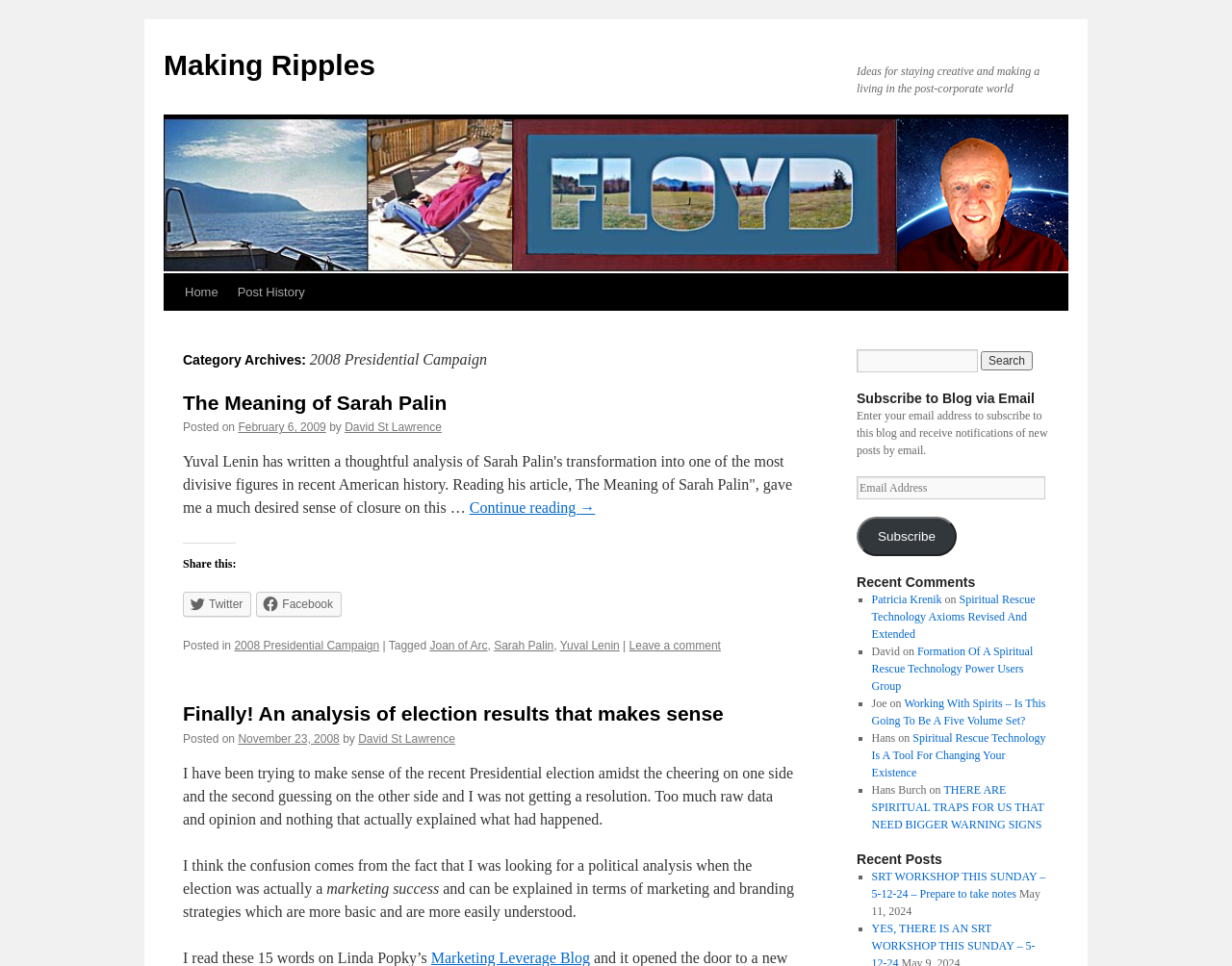Locate the bounding box coordinates of the area to click to fulfill this instruction: "Share this post on Twitter". The bounding box should be presented as four float numbers between 0 and 1, in the order [left, top, right, bottom].

[0.148, 0.613, 0.204, 0.639]